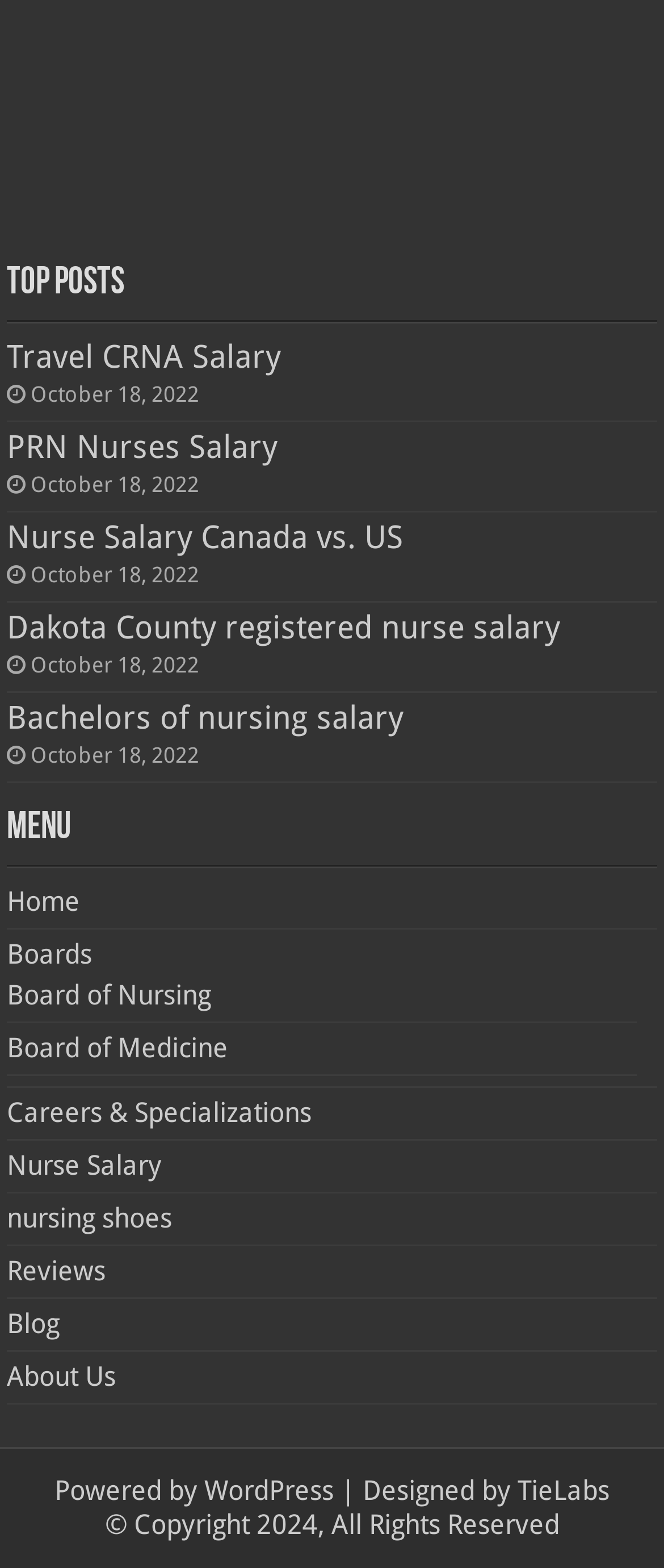Give a concise answer using one word or a phrase to the following question:
How many posts are listed on this page?

5